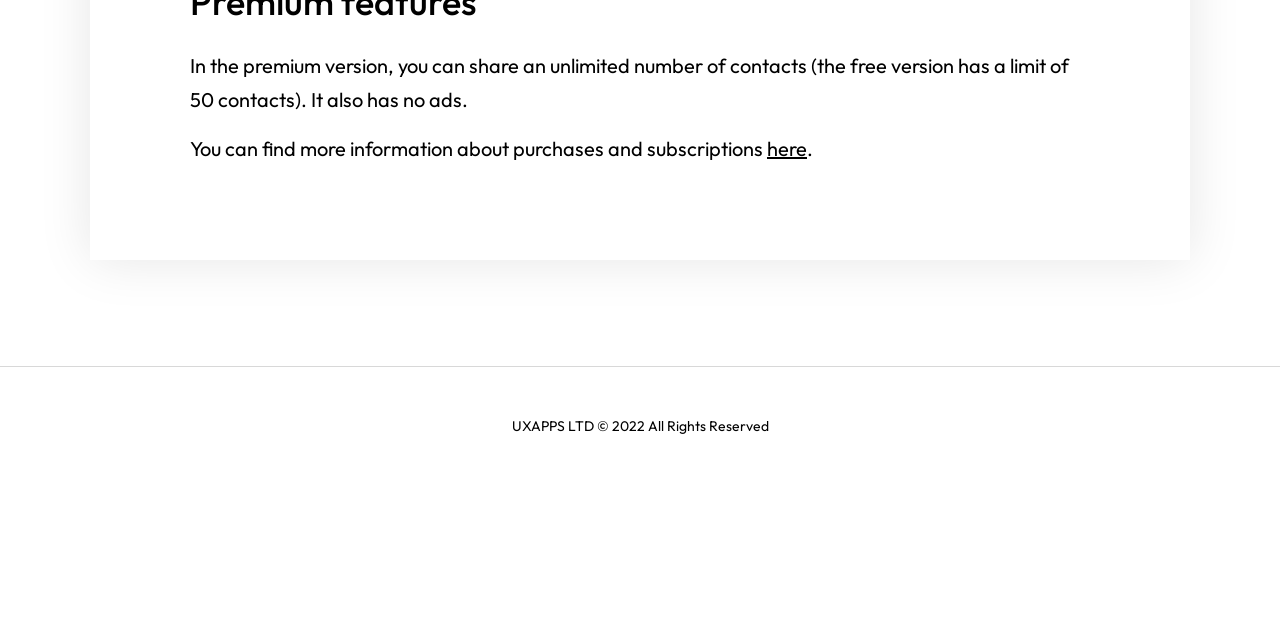Please determine the bounding box coordinates for the UI element described here. Use the format (top-left x, top-left y, bottom-right x, bottom-right y) with values bounded between 0 and 1: here

[0.599, 0.213, 0.63, 0.252]